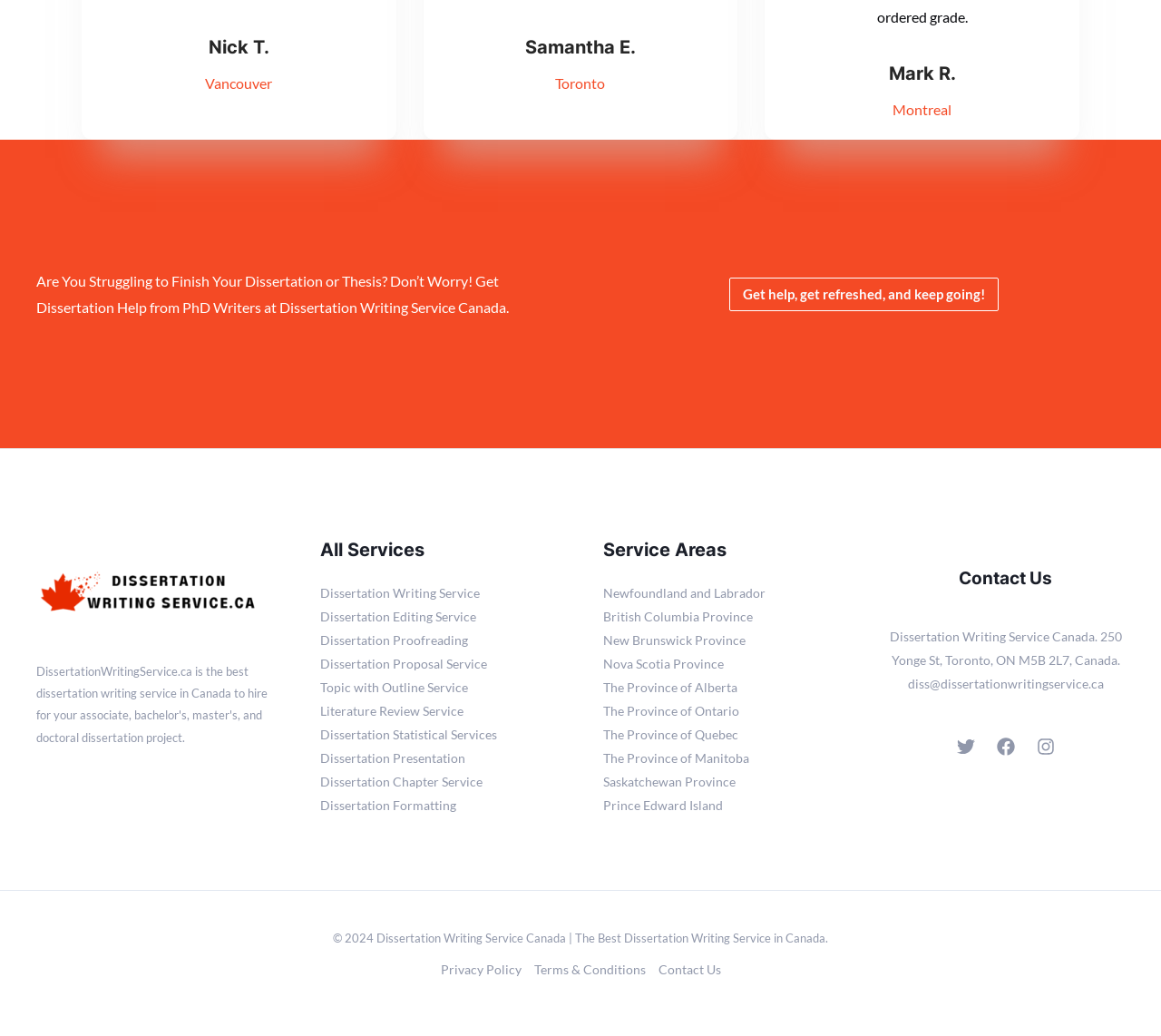Determine the bounding box coordinates of the section I need to click to execute the following instruction: "Get dissertation help". Provide the coordinates as four float numbers between 0 and 1, i.e., [left, top, right, bottom].

[0.628, 0.268, 0.86, 0.3]